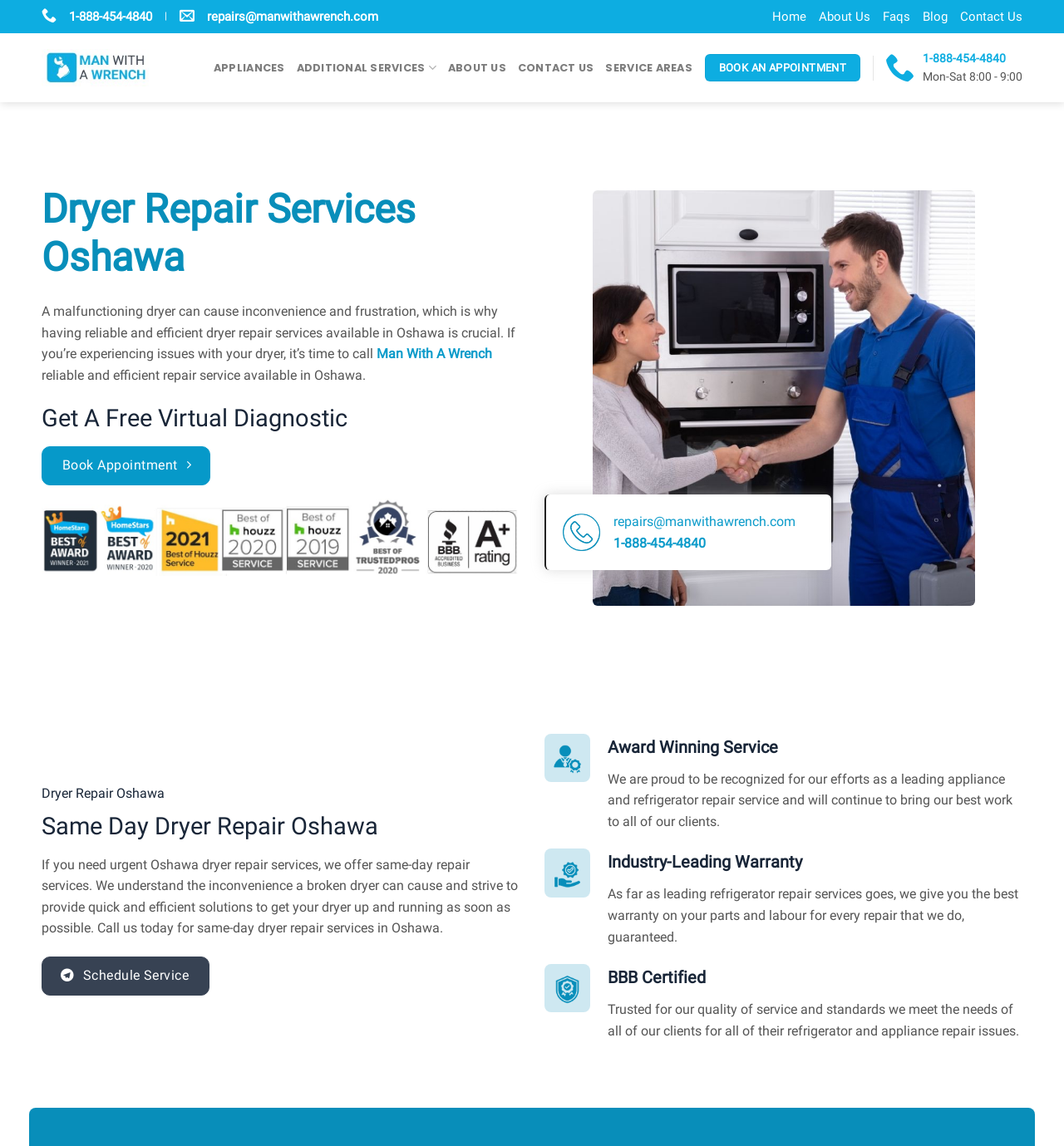Using floating point numbers between 0 and 1, provide the bounding box coordinates in the format (top-left x, top-left y, bottom-right x, bottom-right y). Locate the UI element described here: Contact Us

[0.891, 0.008, 0.961, 0.021]